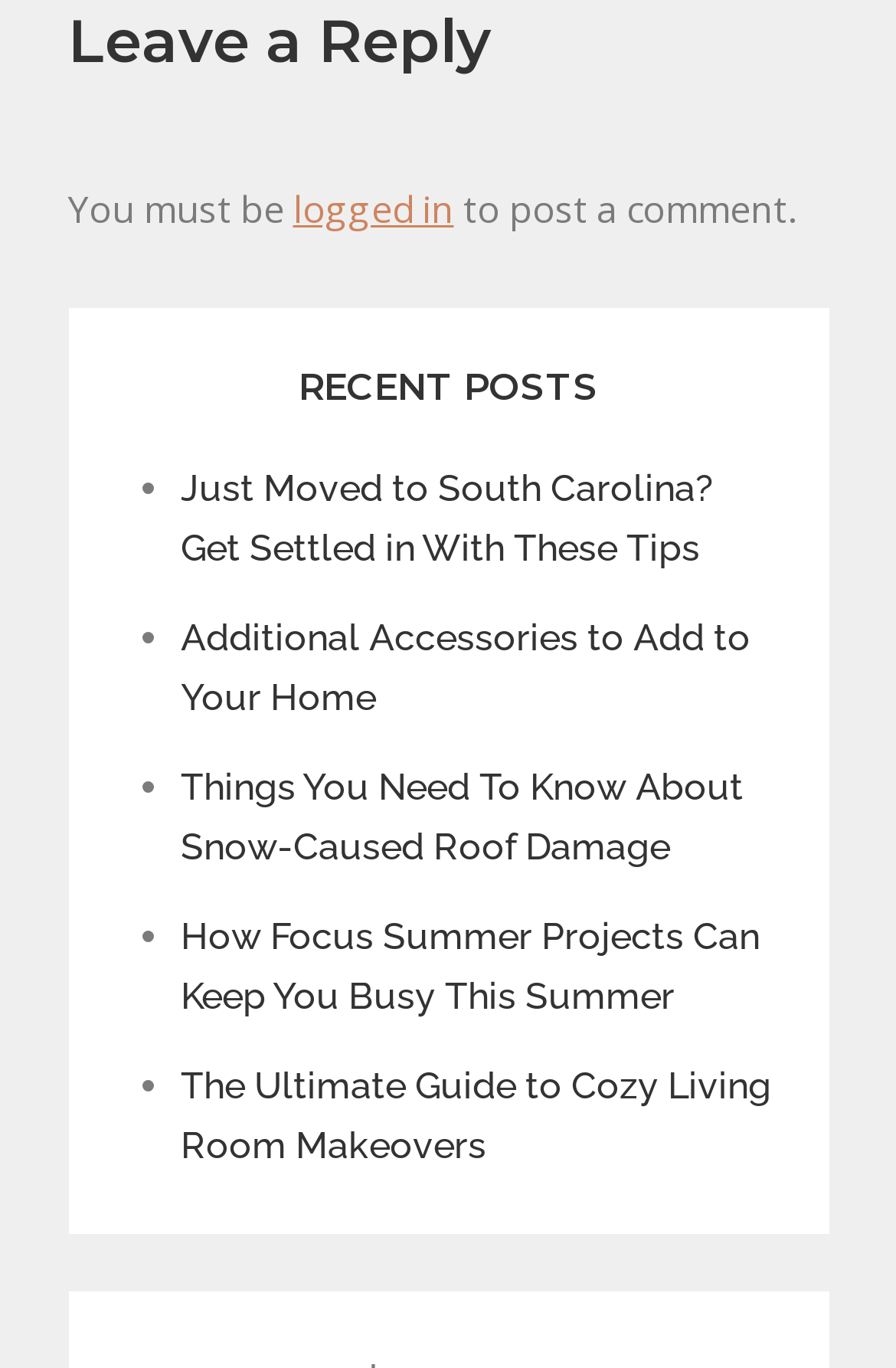Provide your answer in a single word or phrase: 
What type of content is listed under 'RECENT POSTS'?

Blog posts